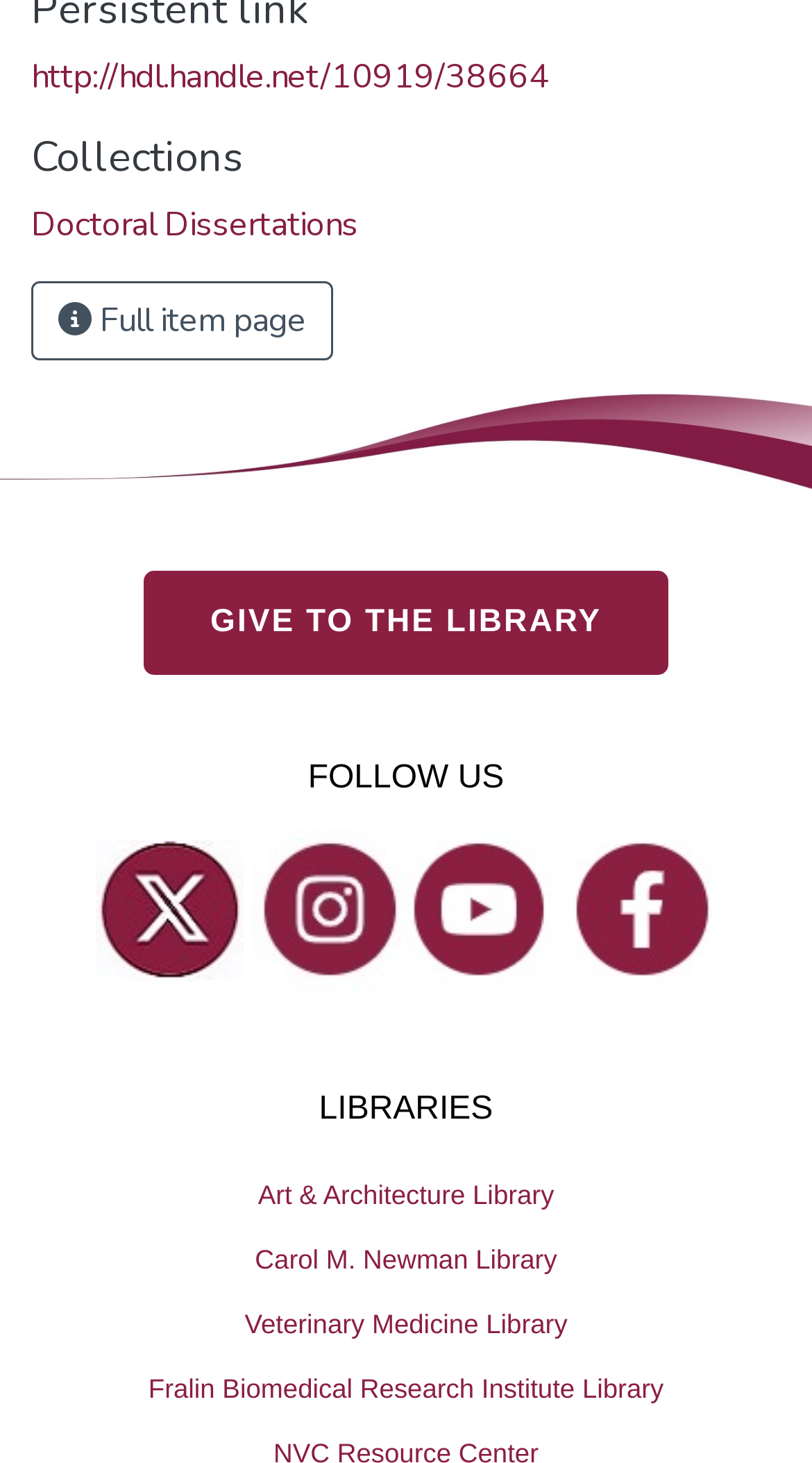Please determine the bounding box coordinates of the element's region to click for the following instruction: "Donate to the Library".

[0.177, 0.39, 0.823, 0.461]